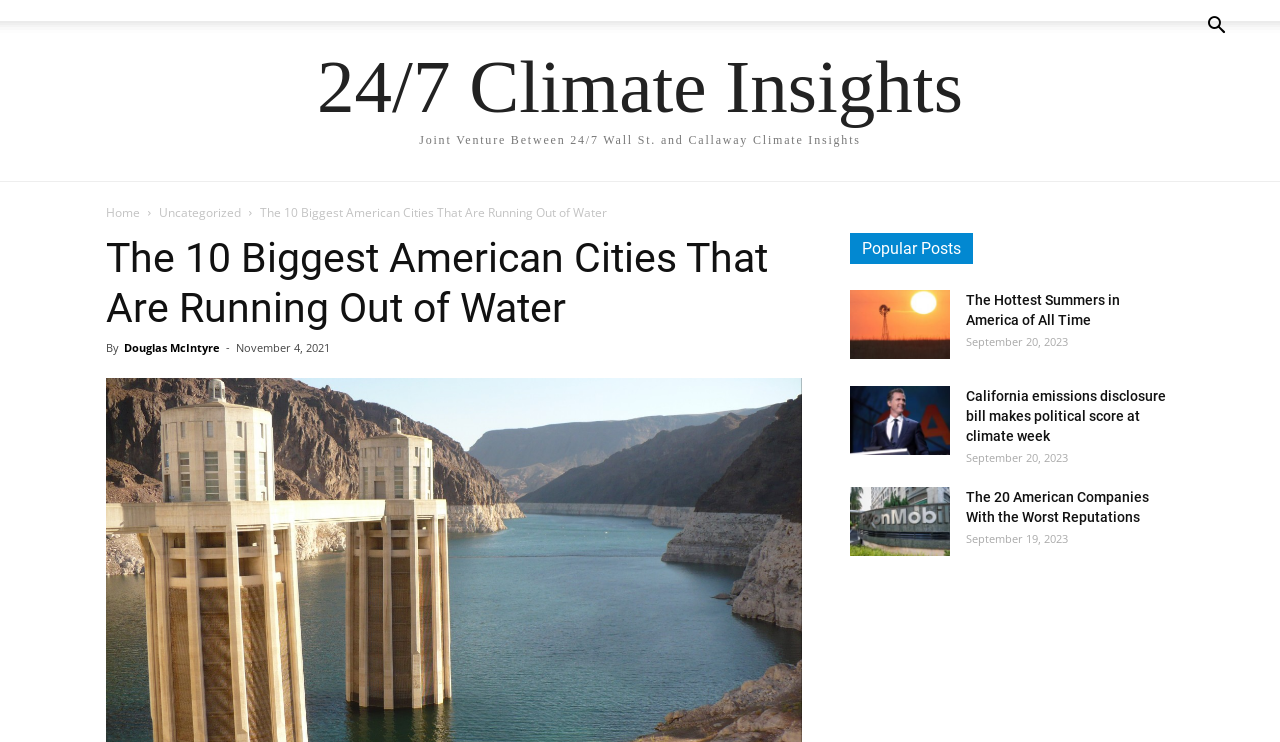Please indicate the bounding box coordinates for the clickable area to complete the following task: "Check the post California emissions disclosure bill makes political score at climate week". The coordinates should be specified as four float numbers between 0 and 1, i.e., [left, top, right, bottom].

[0.664, 0.52, 0.742, 0.613]